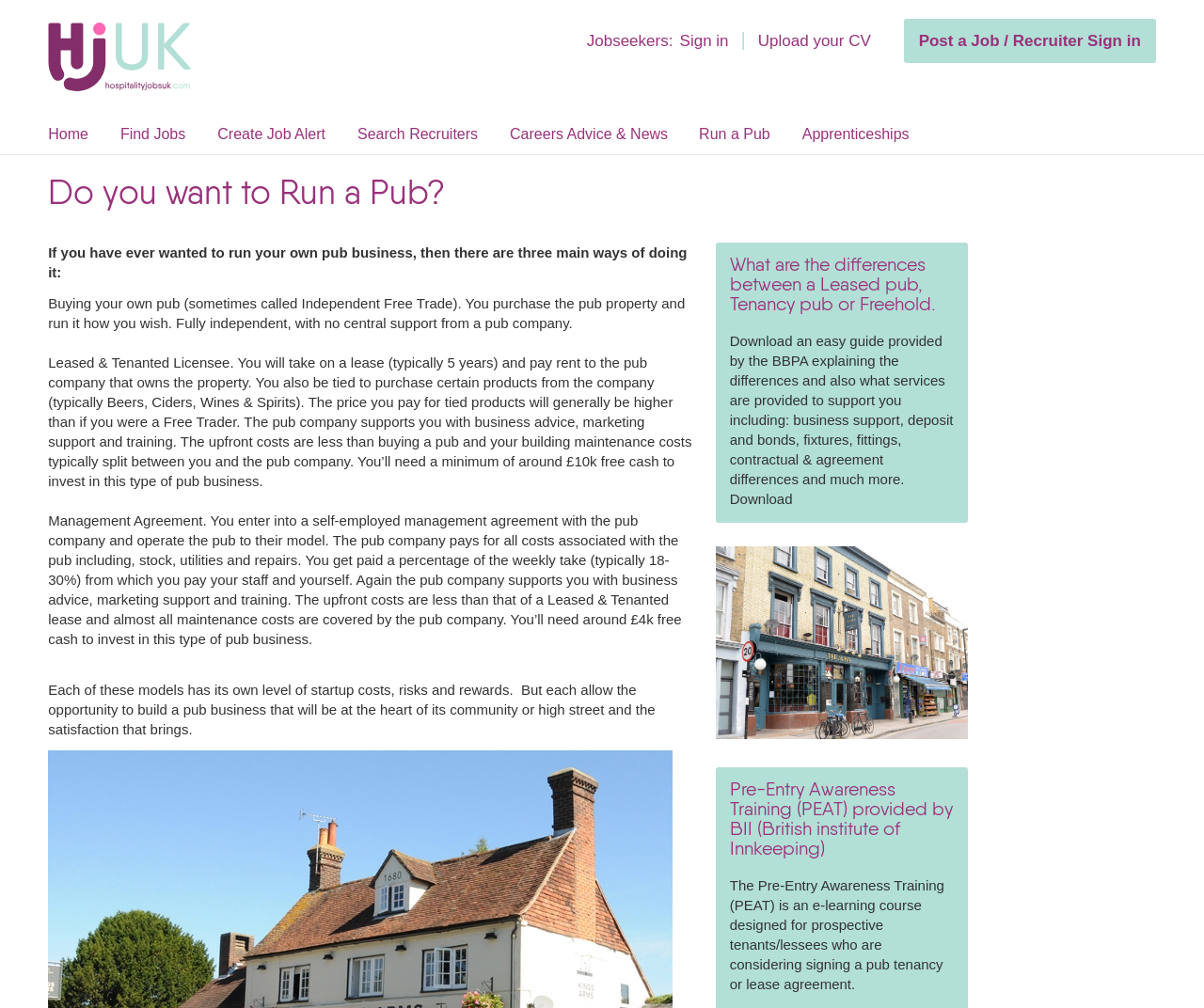Show the bounding box coordinates of the element that should be clicked to complete the task: "Click on 'Download'".

[0.606, 0.487, 0.658, 0.503]